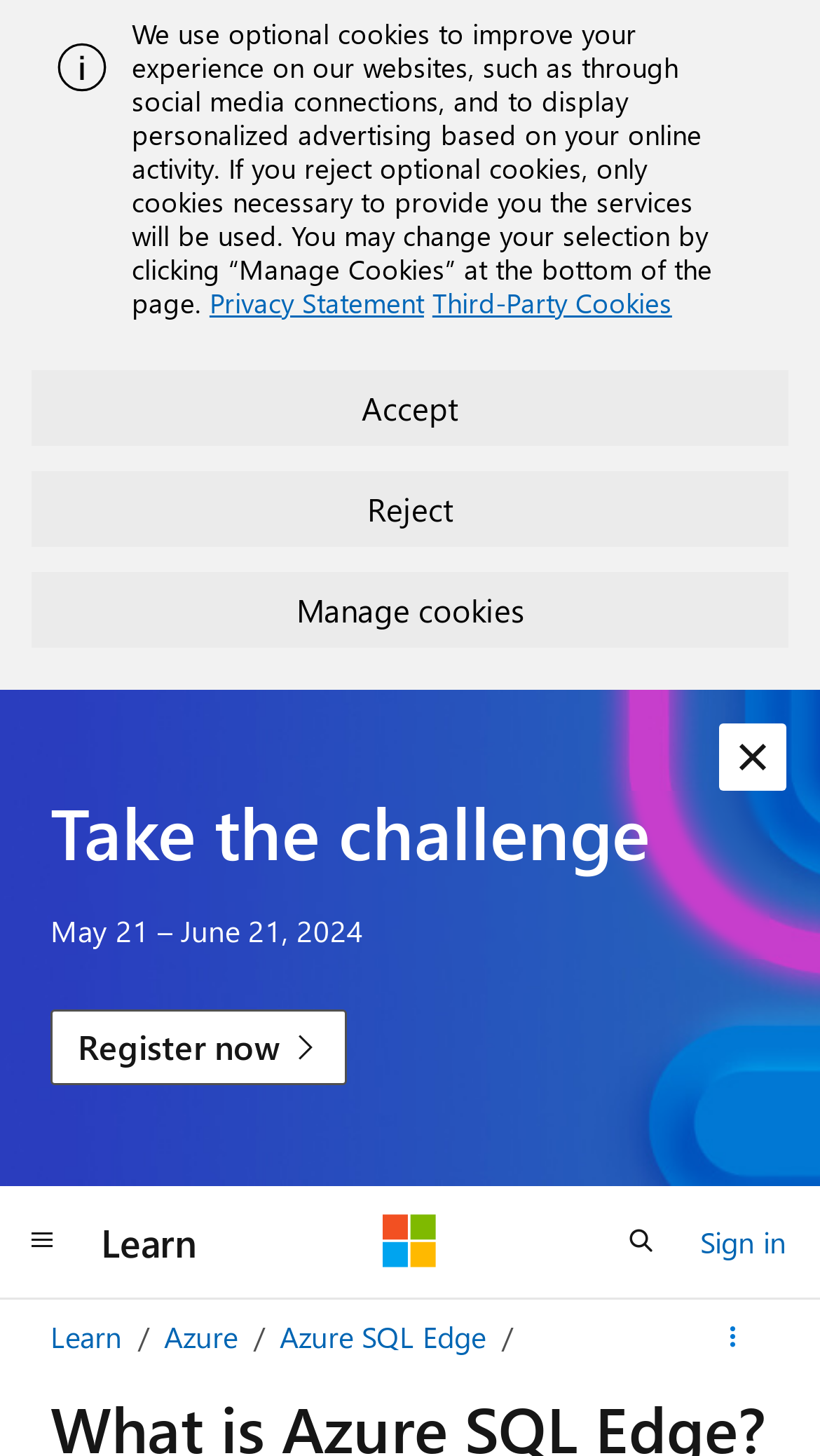Provide the bounding box coordinates of the HTML element this sentence describes: "Azure SQL Edge".

[0.341, 0.904, 0.592, 0.932]